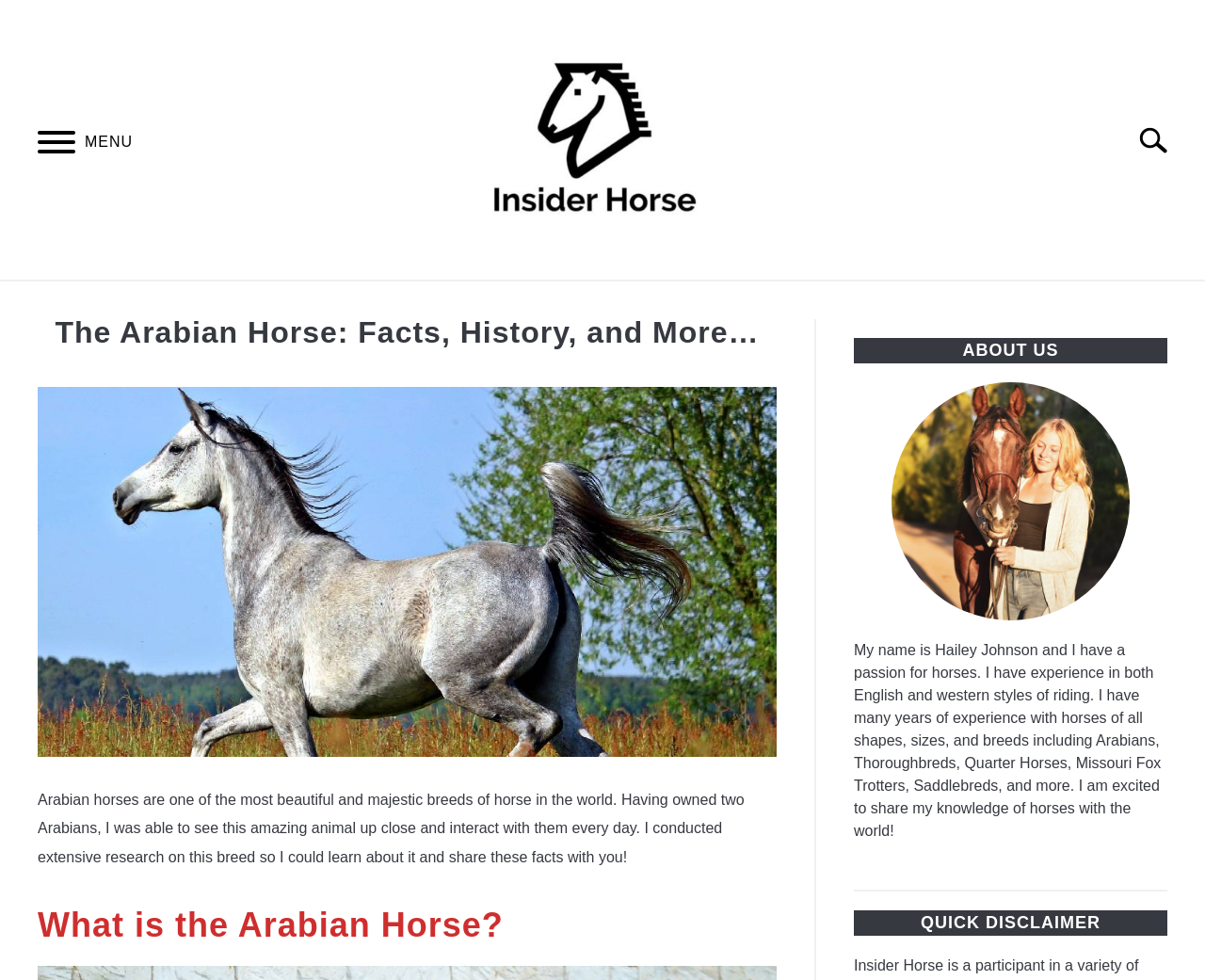Find the bounding box coordinates for the area you need to click to carry out the instruction: "Explore horse types and breeds". The coordinates should be four float numbers between 0 and 1, indicated as [left, top, right, bottom].

[0.03, 0.494, 0.07, 0.57]